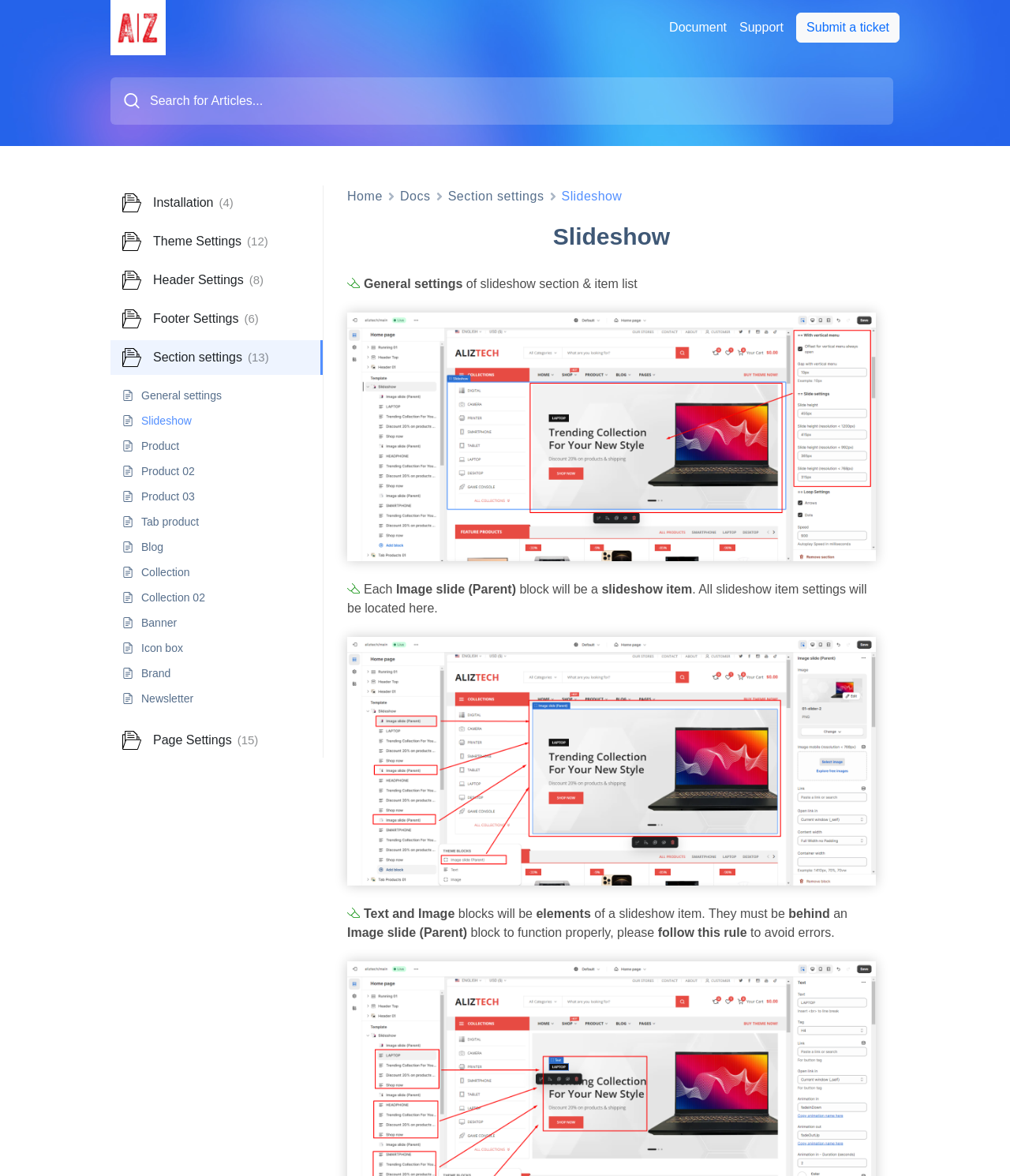Can you identify the bounding box coordinates of the clickable region needed to carry out this instruction: 'Submit a ticket'? The coordinates should be four float numbers within the range of 0 to 1, stated as [left, top, right, bottom].

[0.788, 0.011, 0.891, 0.036]